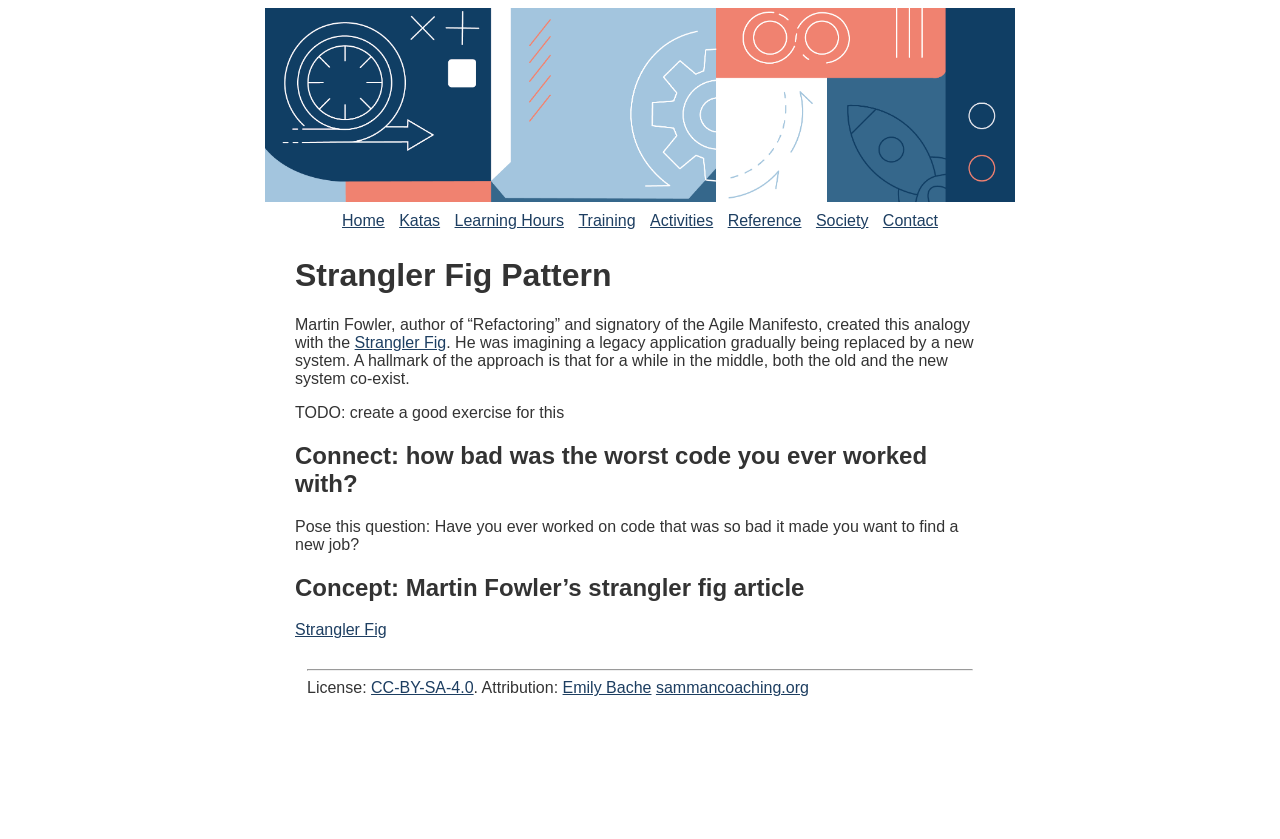Please identify the bounding box coordinates of where to click in order to follow the instruction: "go to Emily Bache's page".

[0.439, 0.81, 0.509, 0.83]